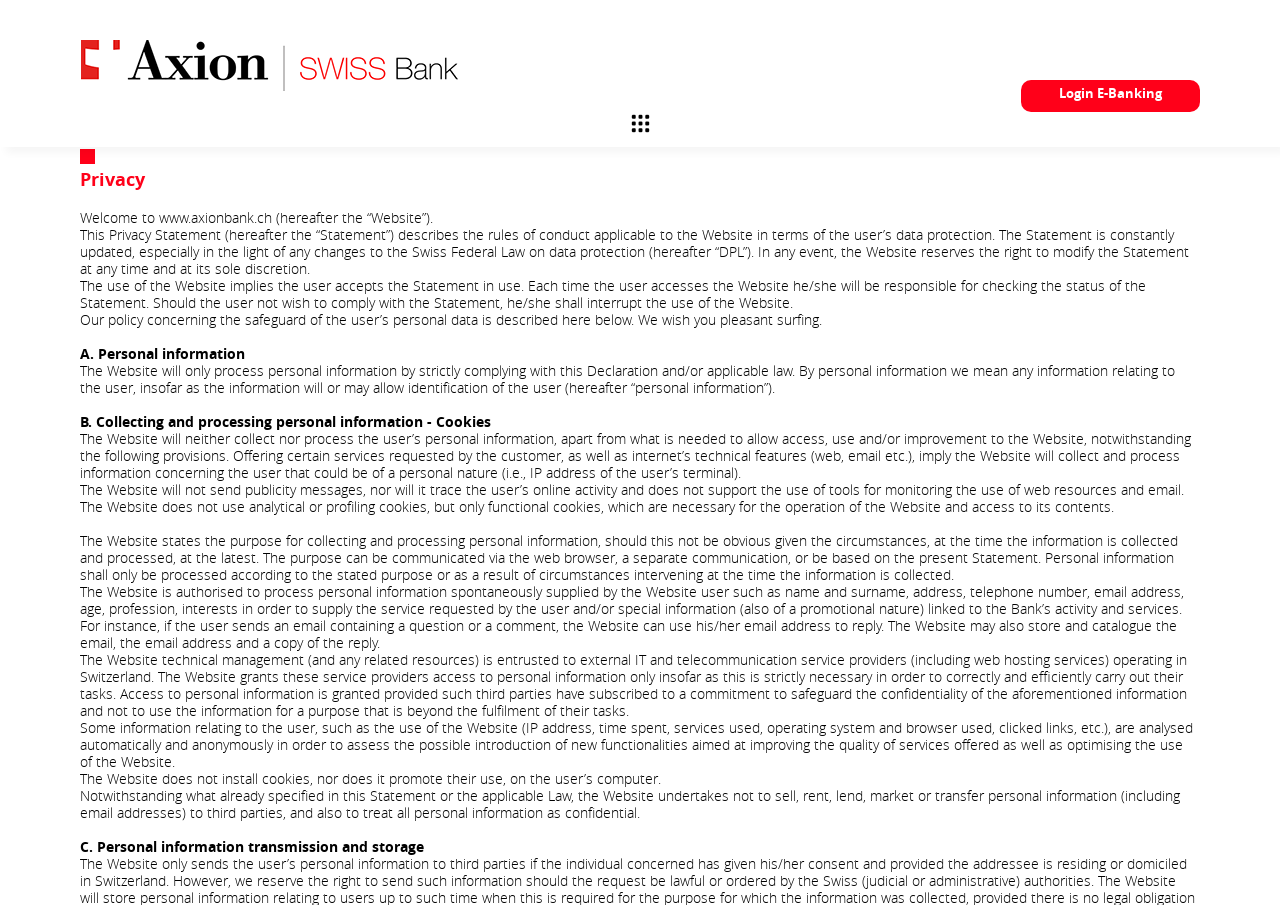Please provide a comprehensive answer to the question based on the screenshot: What type of cookies does the website use?

According to the privacy statement, the website only uses functional cookies, which are necessary for the operation of the website and access to its contents, and does not use analytical or profiling cookies.